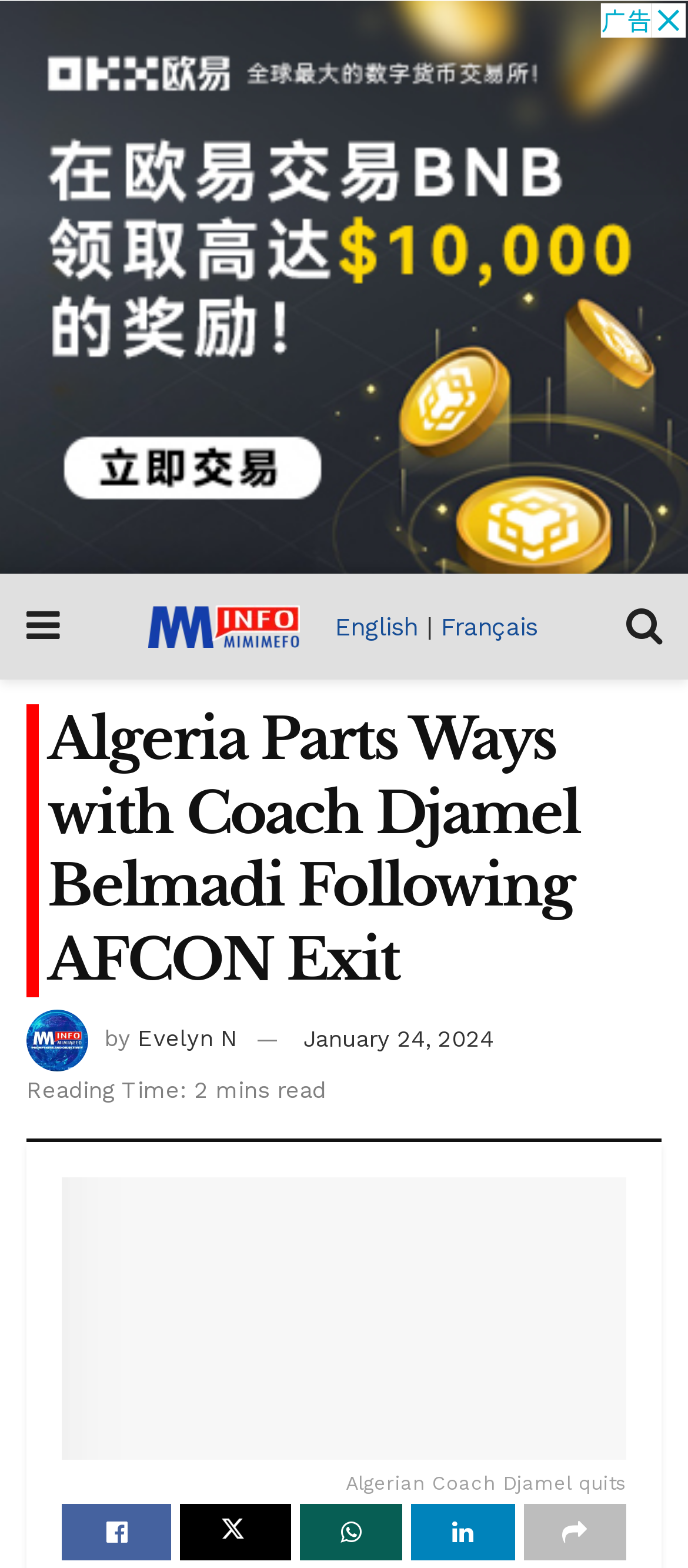What language options are available?
Provide a short answer using one word or a brief phrase based on the image.

English, Français